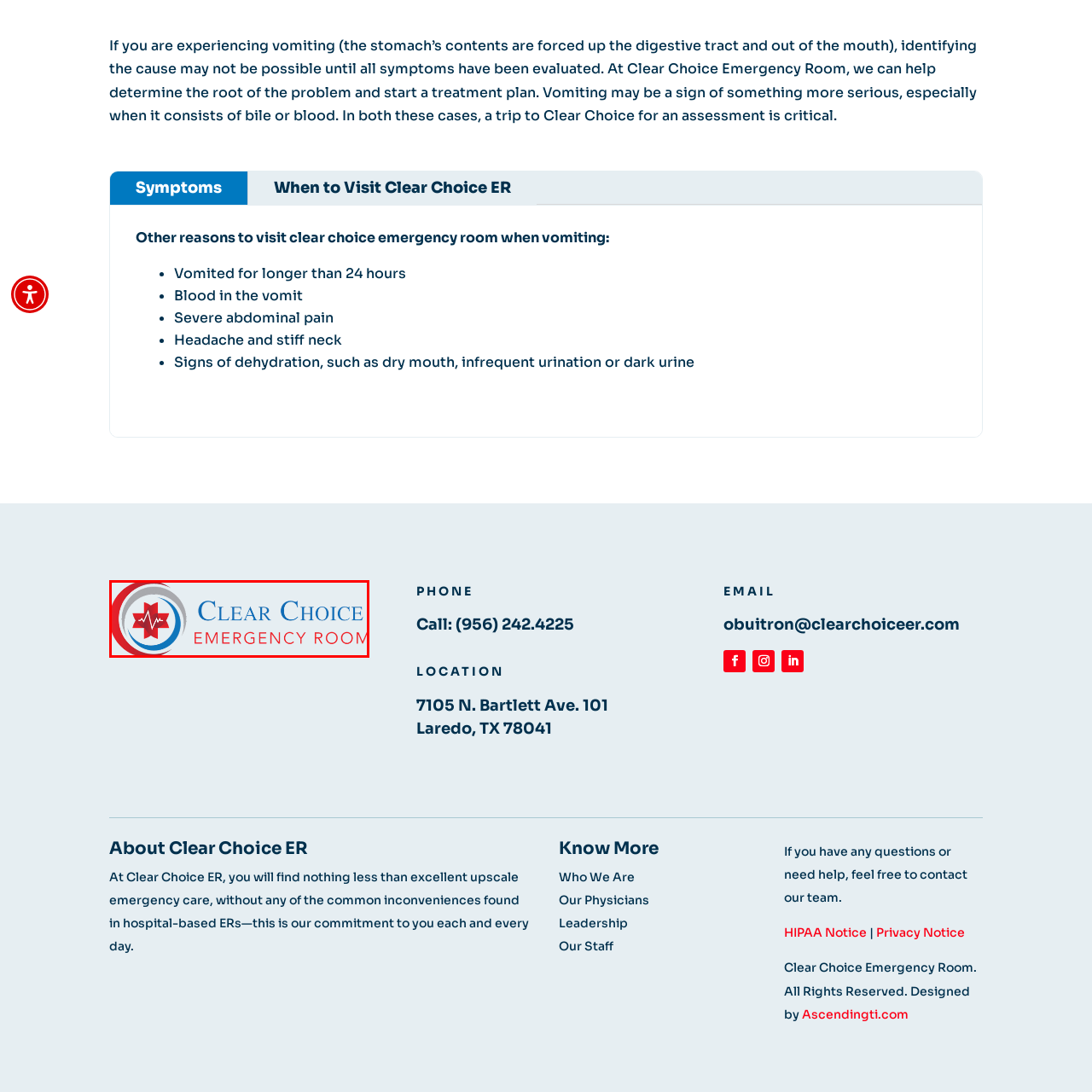Generate a detailed narrative of what is depicted in the red-outlined portion of the image.

The image features the logo of Clear Choice Emergency Room, prominently showcasing a red medical cross symbol intertwined with a heartbeat line, representing health and emergency care. The logo is framed by blue and gray circular accents, which enhance its visual appeal. Below the emblem, the words "CLEAR CHOICE" are highlighted in bold blue, while "EMERGENCY ROOM" is written in bright red, emphasizing the facility's commitment to providing exceptional emergency medical services. This logo effectively conveys professionalism and reliability, characteristic of the urgent care provided at Clear Choice Emergency Room.